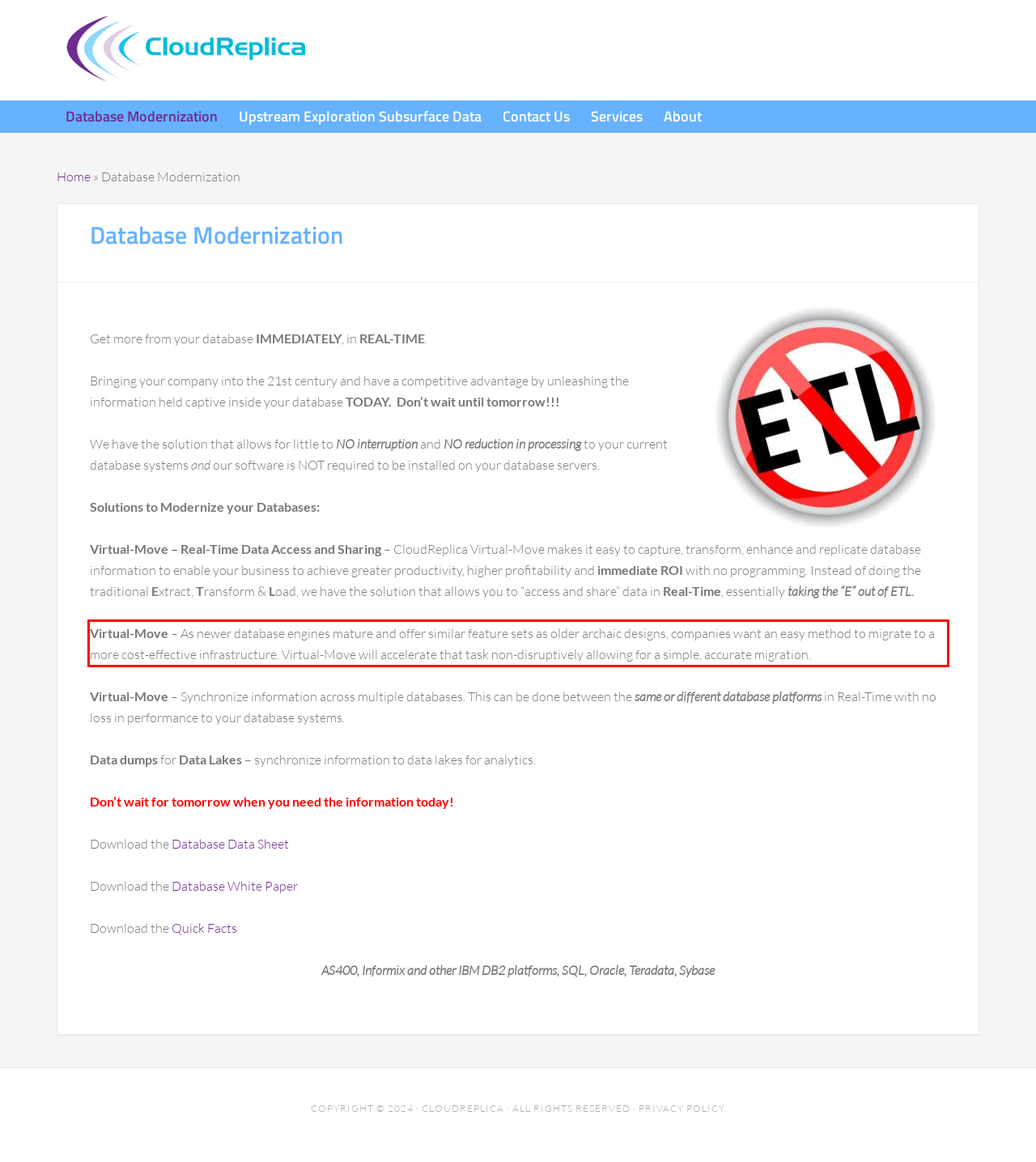You have a screenshot of a webpage with a red bounding box. Identify and extract the text content located inside the red bounding box.

Virtual-Move – As newer database engines mature and offer similar feature sets as older archaic designs, companies want an easy method to migrate to a more cost-effective infrastructure. Virtual-Move will accelerate that task non-disruptively allowing for a simple, accurate migration.